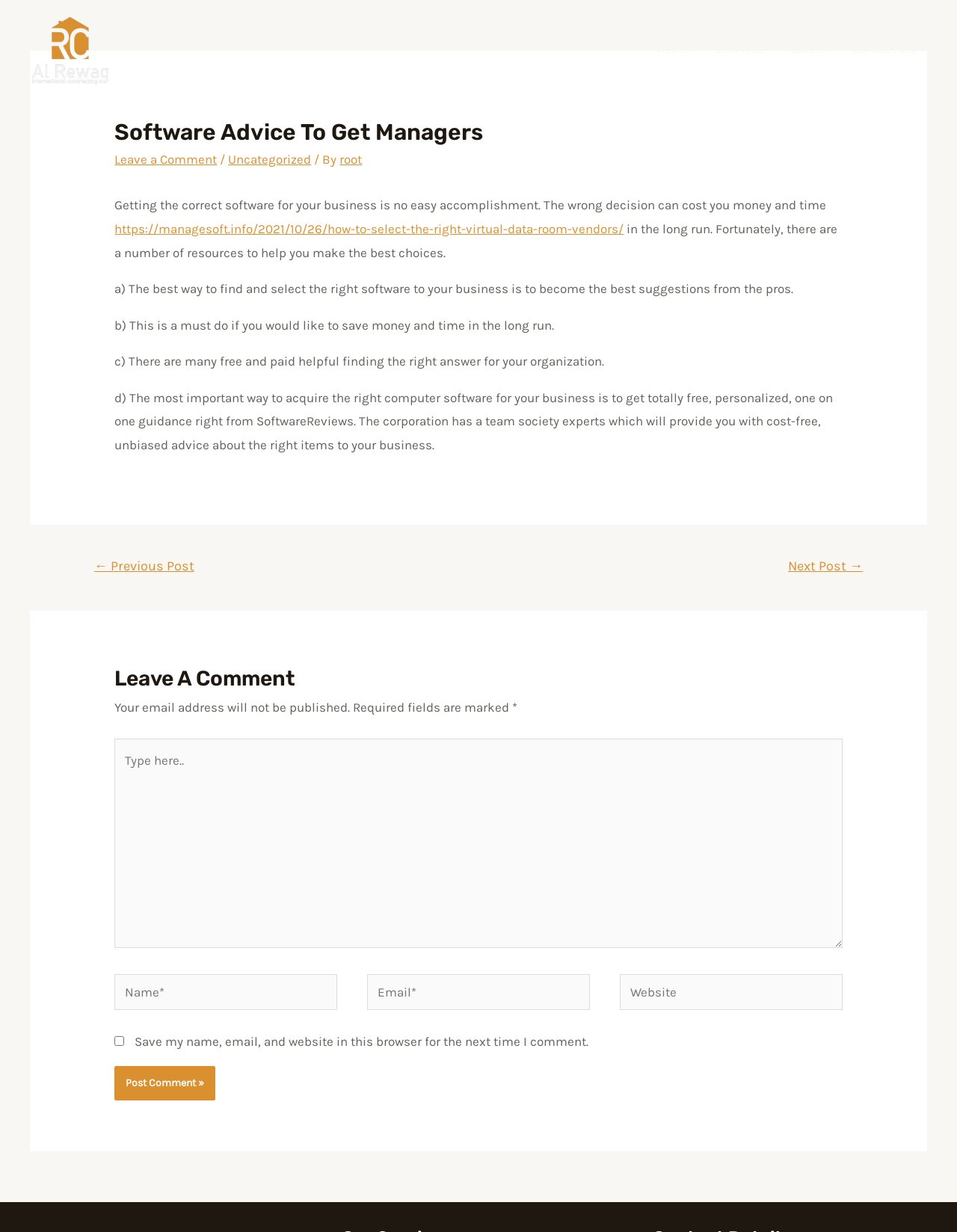What is the headline of the webpage?

Software Advice To Get Managers